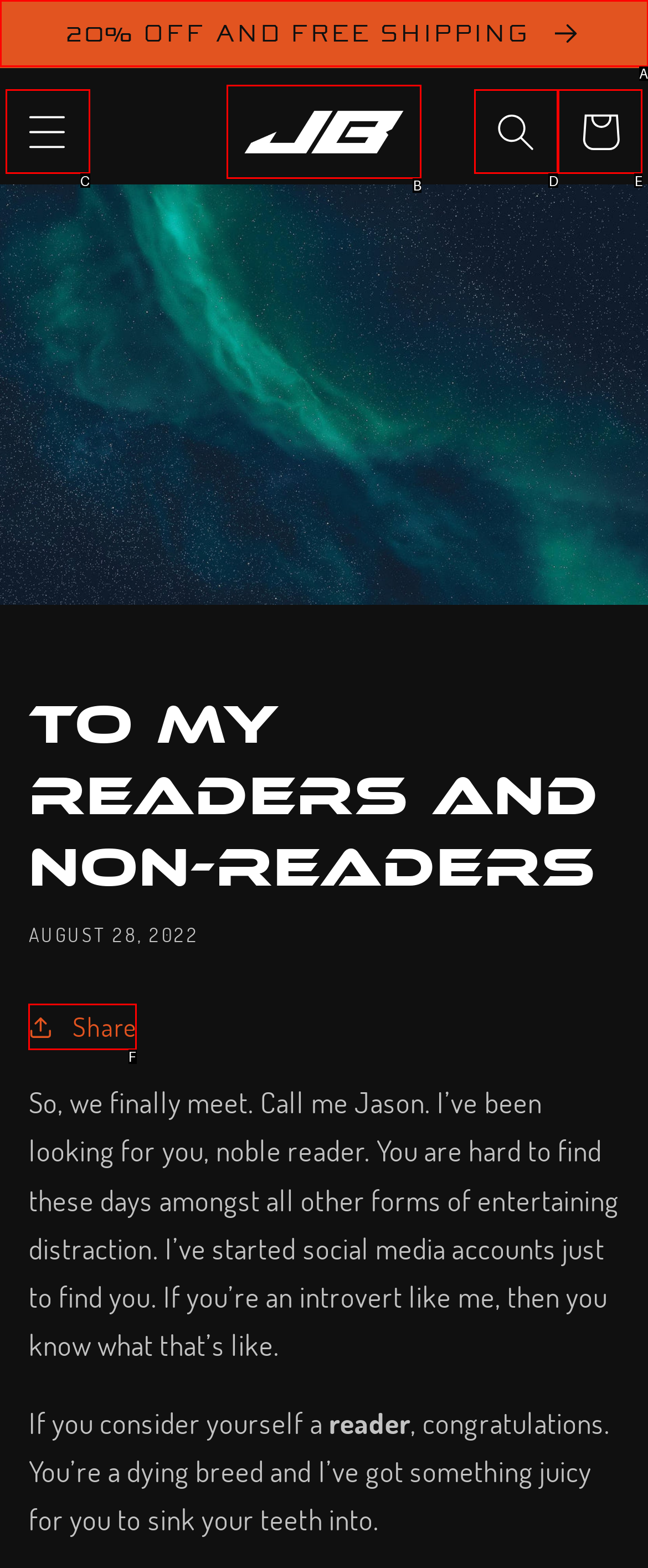Determine which option fits the following description: parent_node: Cart
Answer with the corresponding option's letter directly.

B